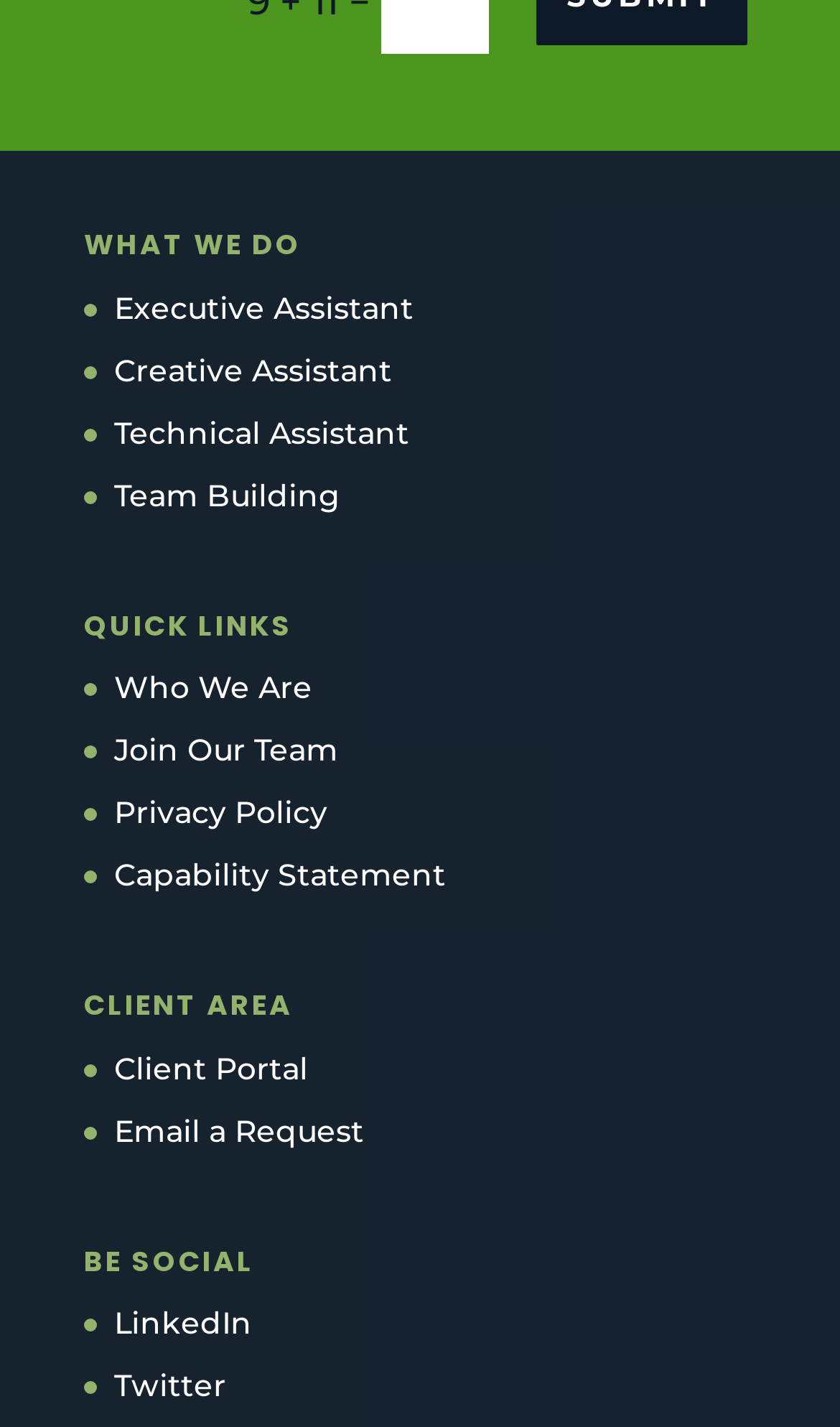Identify the bounding box coordinates of the section to be clicked to complete the task described by the following instruction: "View Executive Assistant". The coordinates should be four float numbers between 0 and 1, formatted as [left, top, right, bottom].

[0.136, 0.202, 0.492, 0.229]